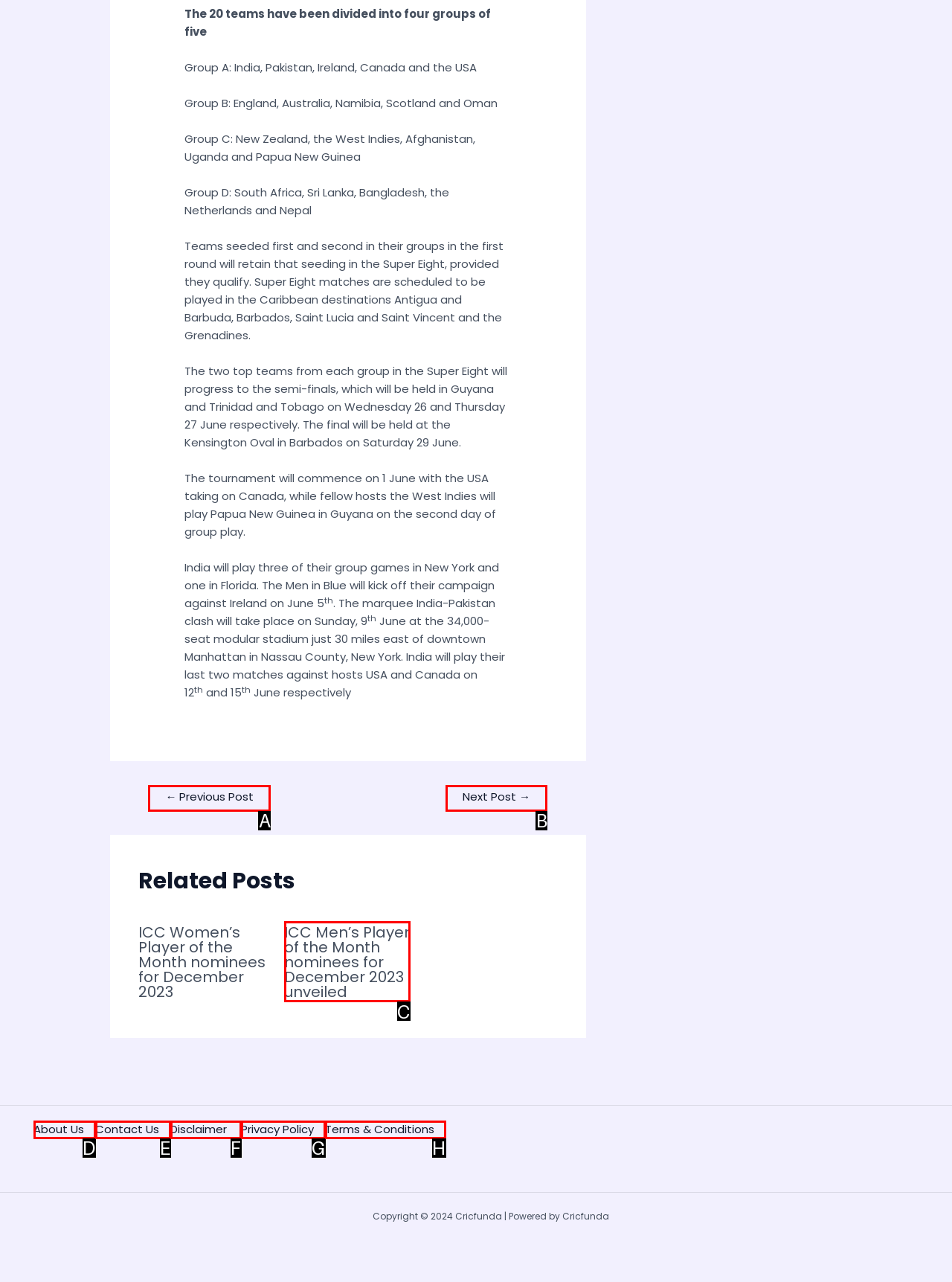Using the provided description: Terms & Conditions, select the most fitting option and return its letter directly from the choices.

H